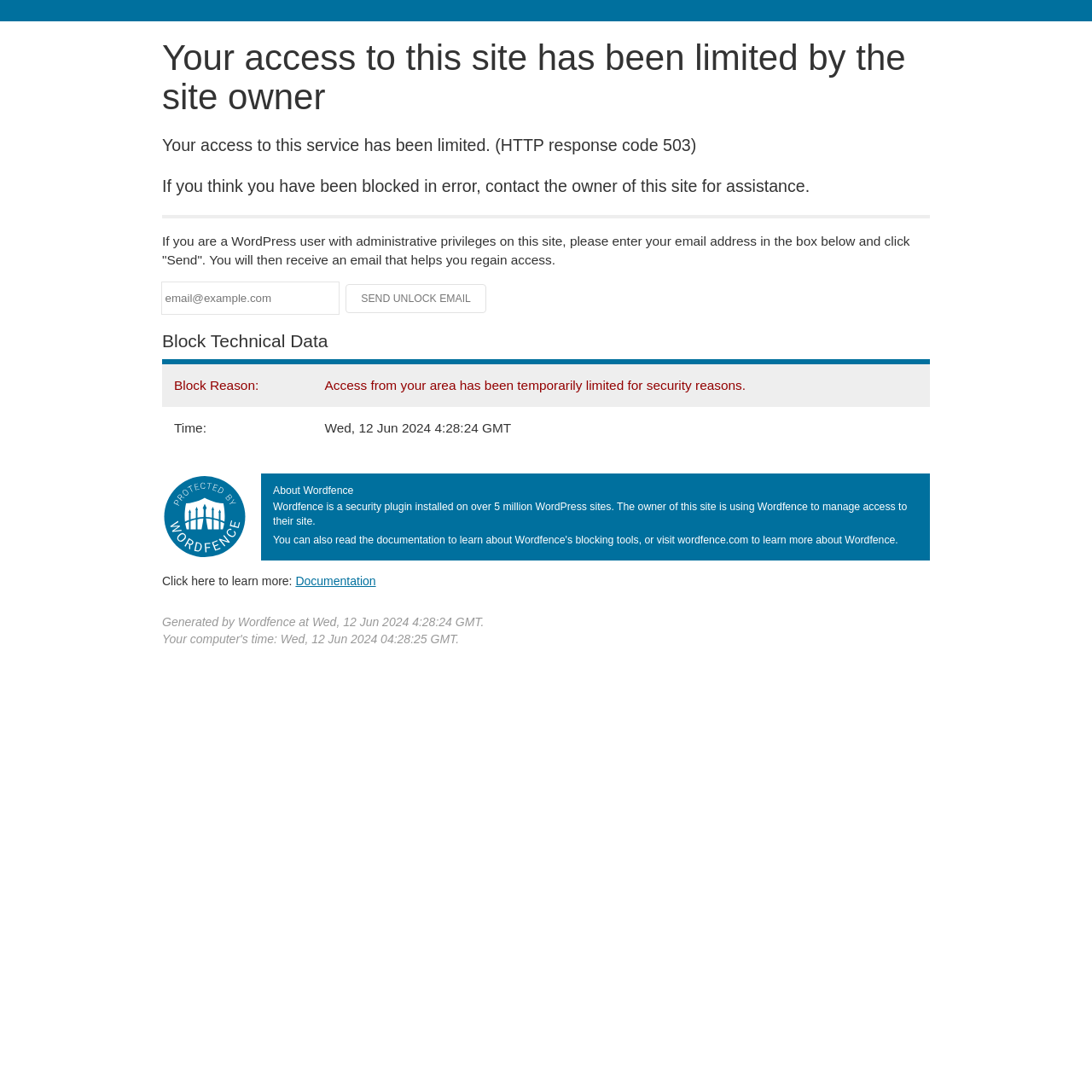Provide a brief response to the question below using a single word or phrase: 
What is the format of the email address to be entered?

email@example.com